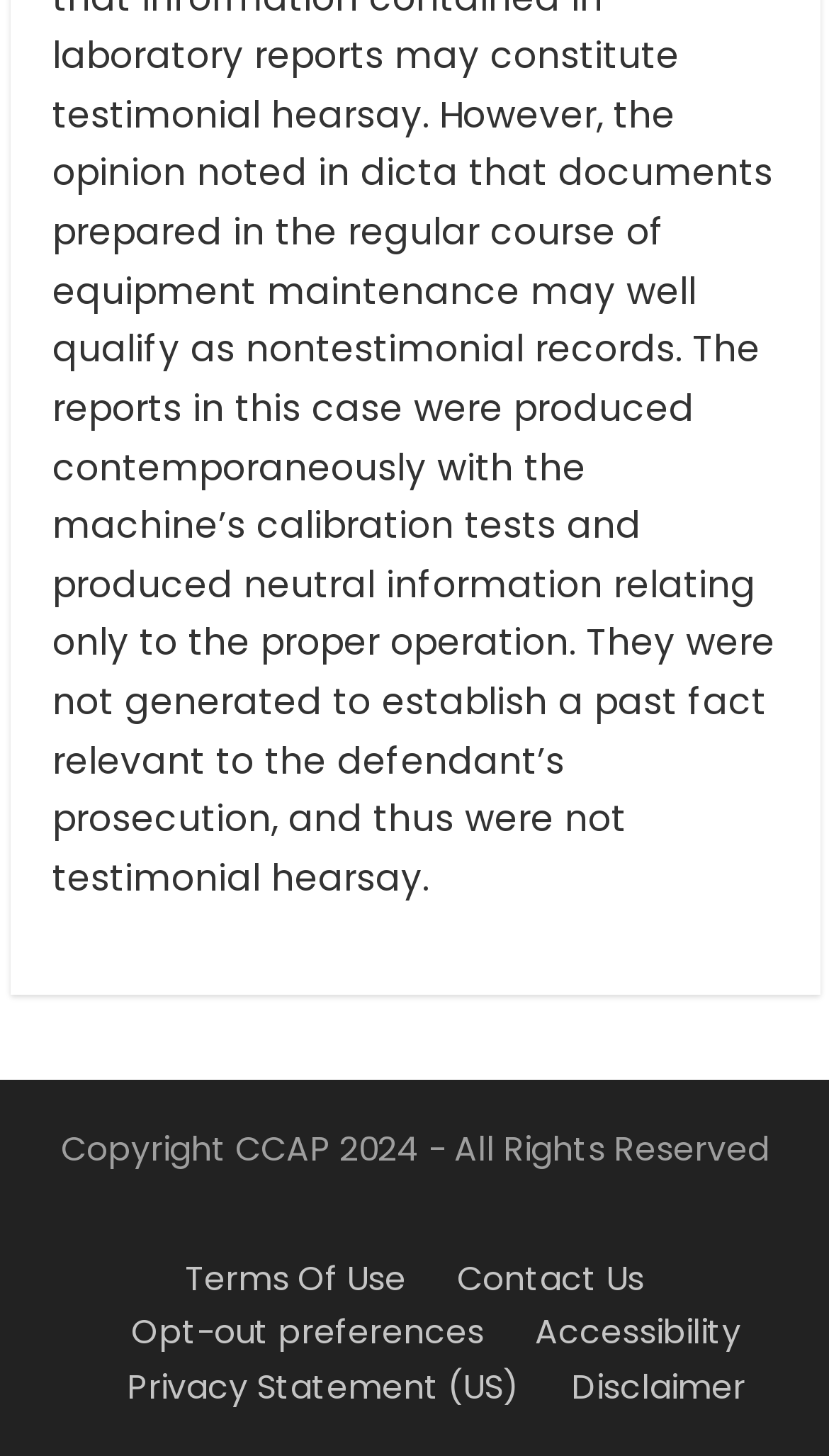Please analyze the image and provide a thorough answer to the question:
What is the position of the 'Contact Us' link?

The 'Contact Us' link is positioned in the middle of the footer menu, as its x1 coordinate is 0.551, which is roughly in the middle of the screen.